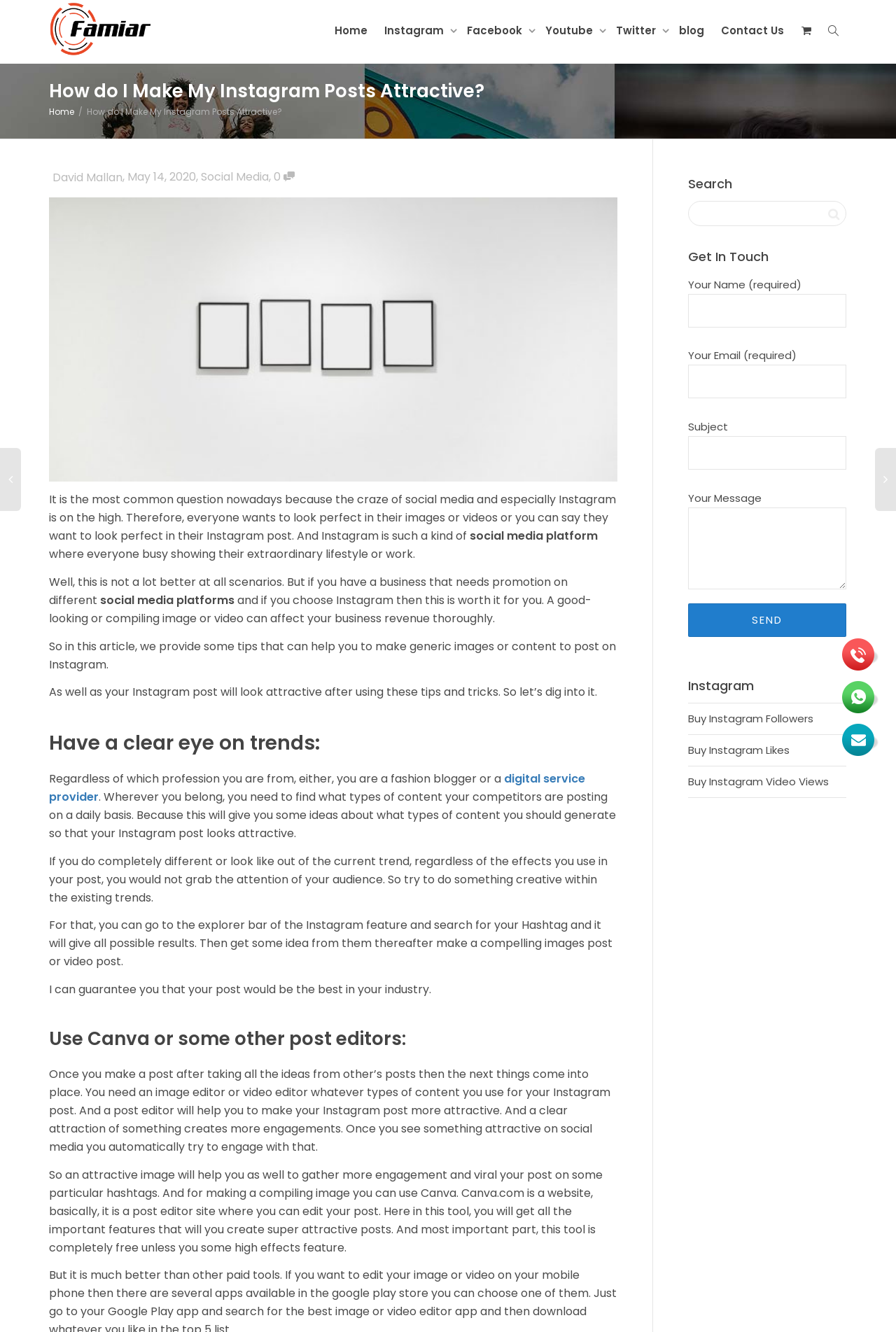Pinpoint the bounding box coordinates of the clickable element to carry out the following instruction: "Edit your post using Canva."

[0.055, 0.8, 0.681, 0.867]